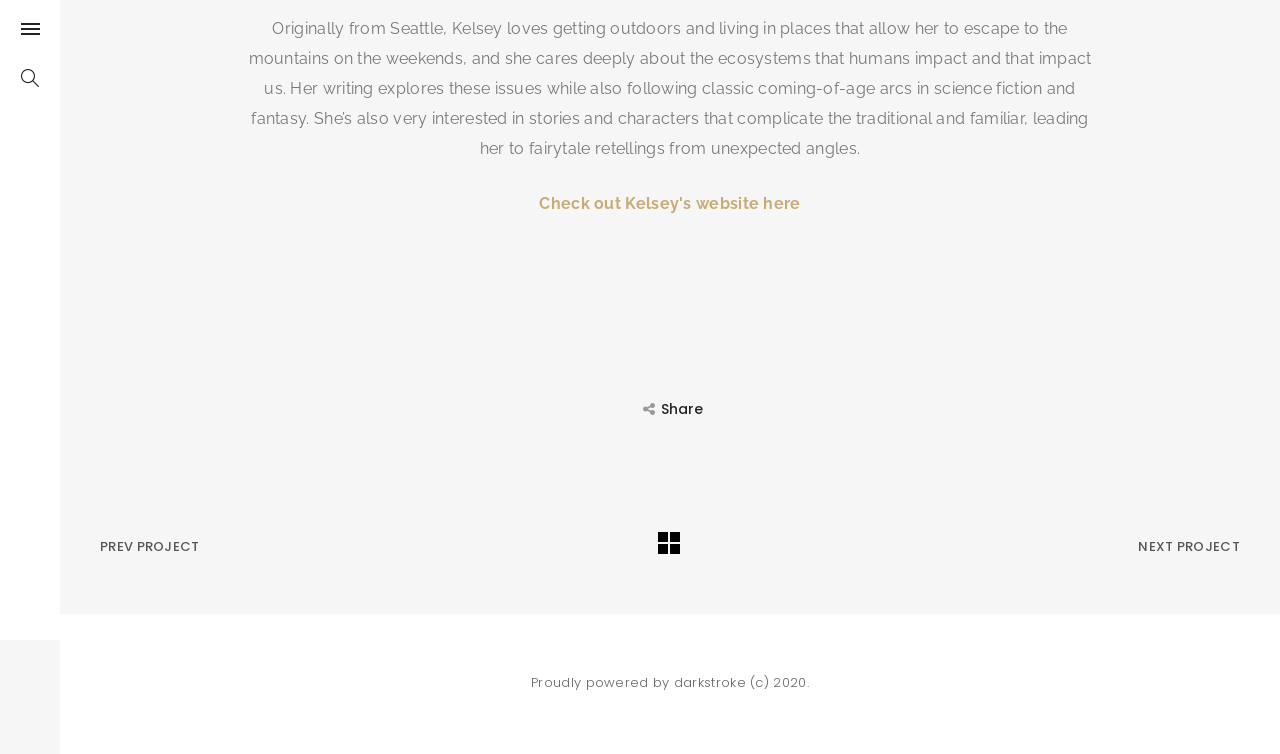Given the element description ¿Necesita ayuda?, predict the bounding box coordinates for the UI element in the webpage screenshot. The format should be (top-left x, top-left y, bottom-right x, bottom-right y), and the values should be between 0 and 1.

None